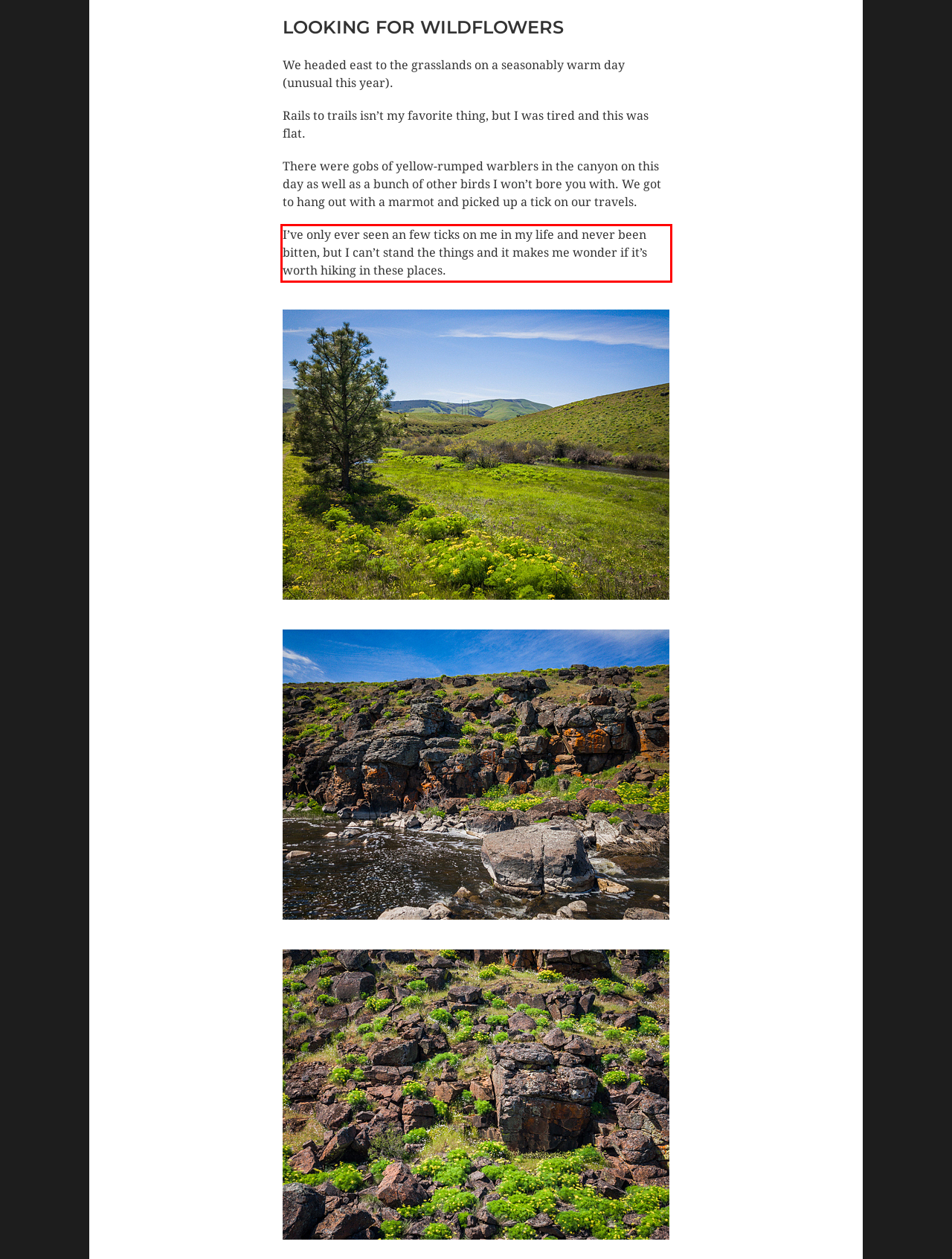Please look at the webpage screenshot and extract the text enclosed by the red bounding box.

I’ve only ever seen an few ticks on me in my life and never been bitten, but I can’t stand the things and it makes me wonder if it’s worth hiking in these places.